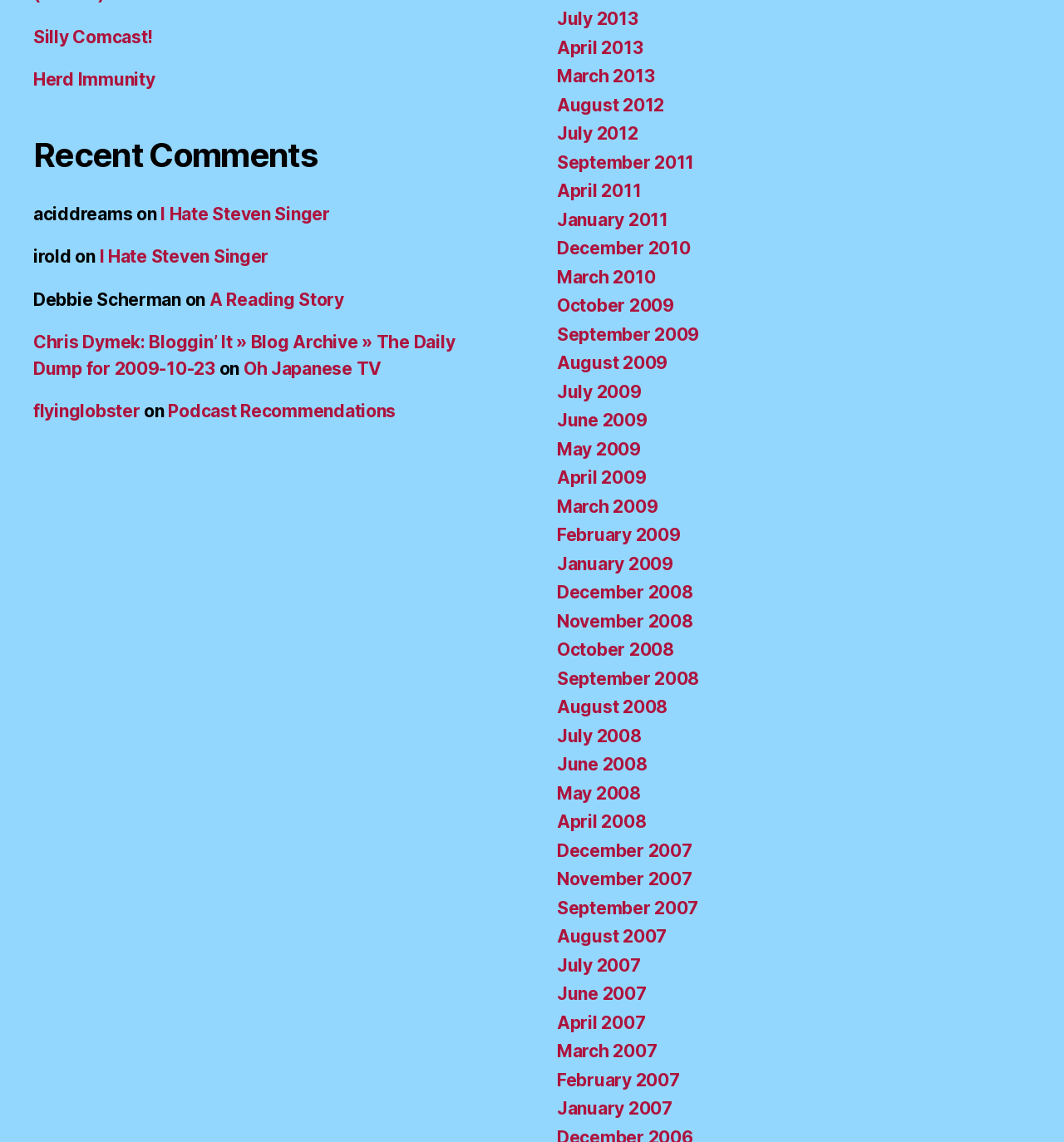Can you find the bounding box coordinates for the element that needs to be clicked to execute this instruction: "View 'I Hate Steven Singer' post"? The coordinates should be given as four float numbers between 0 and 1, i.e., [left, top, right, bottom].

[0.151, 0.178, 0.31, 0.196]